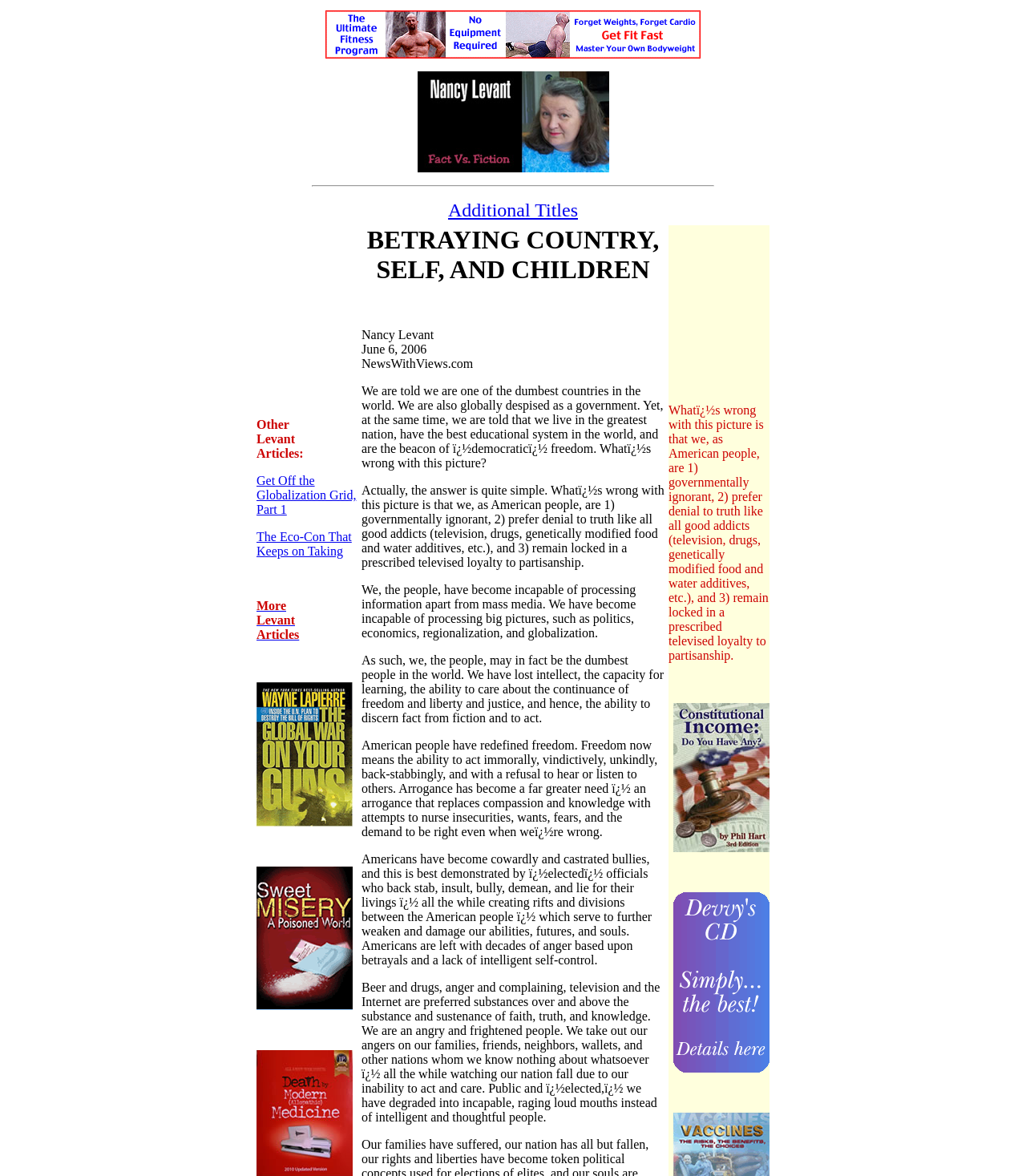Using the details from the image, please elaborate on the following question: How many articles are listed on the webpage?

There are three link elements with article titles, such as 'Get Off the Globalization Grid, Part 1', 'The Eco-Con That Keeps on Taking', and 'More Levant Articles', which suggest that there are at least three articles listed on the webpage.